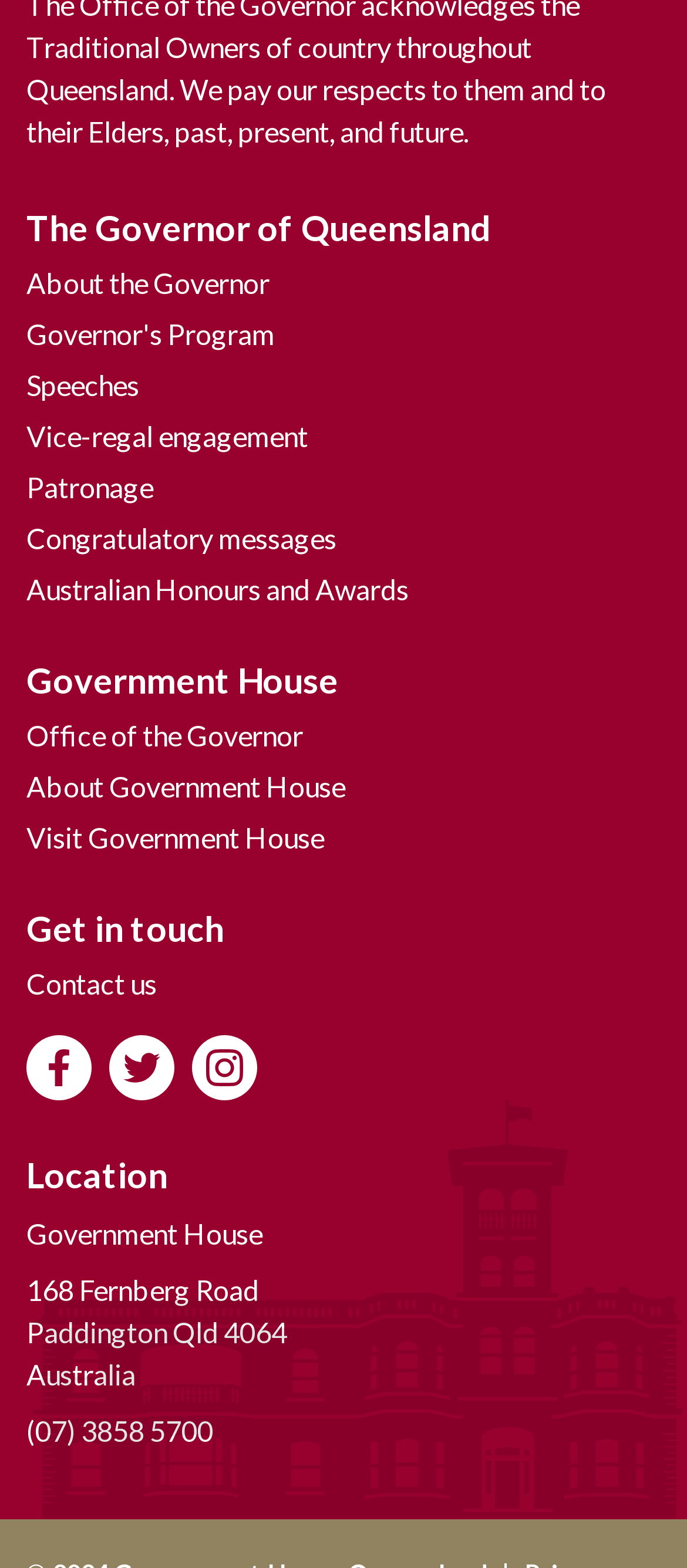How can you contact the Governor?
Provide a thorough and detailed answer to the question.

The answer can be inferred from the links 'Contact us' and the phone number '(07) 3858 5700' under the 'Get in touch' heading, which suggests that you can contact the Governor through phone or email.